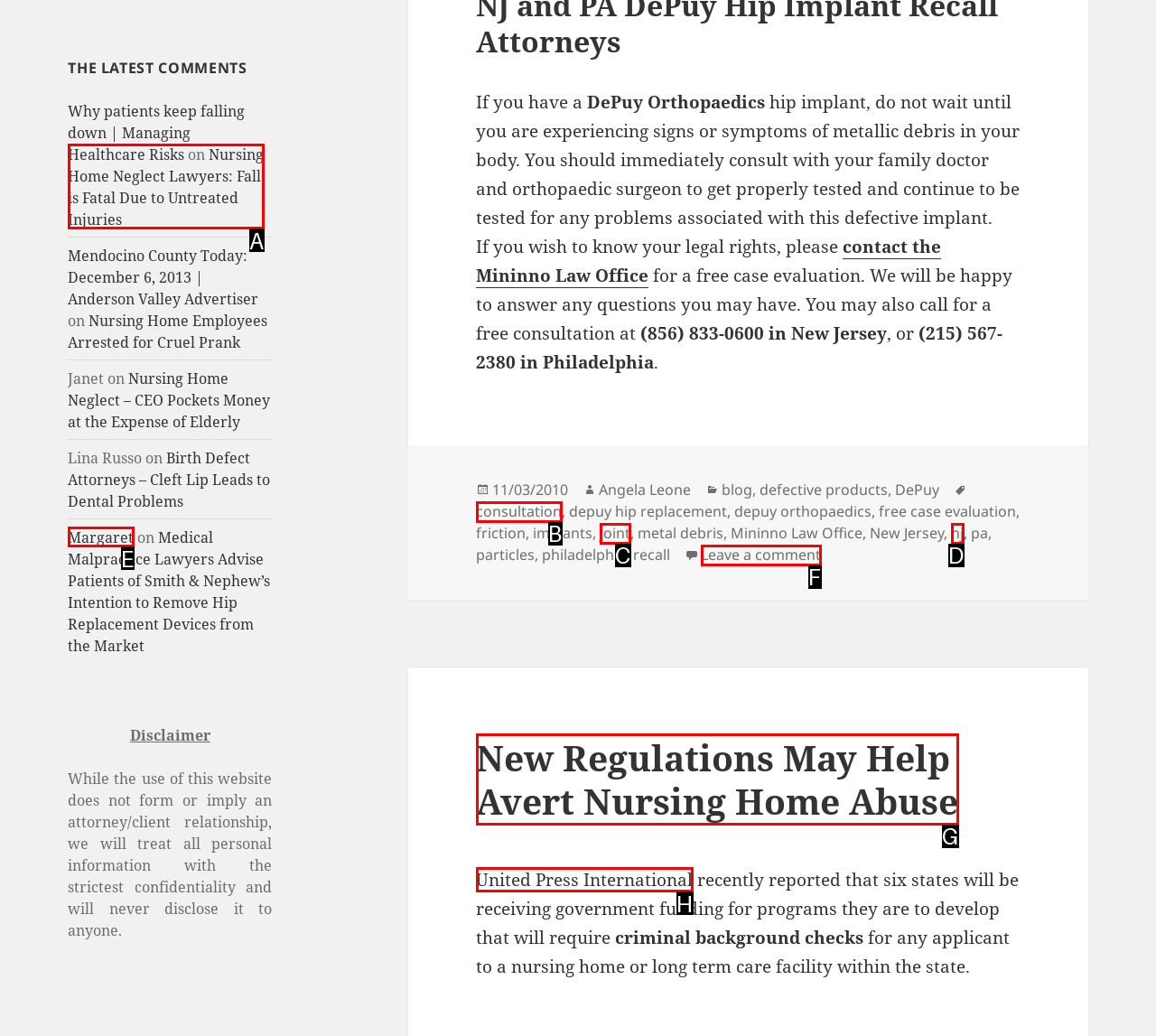Provide the letter of the HTML element that you need to click on to perform the task: Read the article 'New Regulations May Help Avert Nursing Home Abuse'.
Answer with the letter corresponding to the correct option.

G